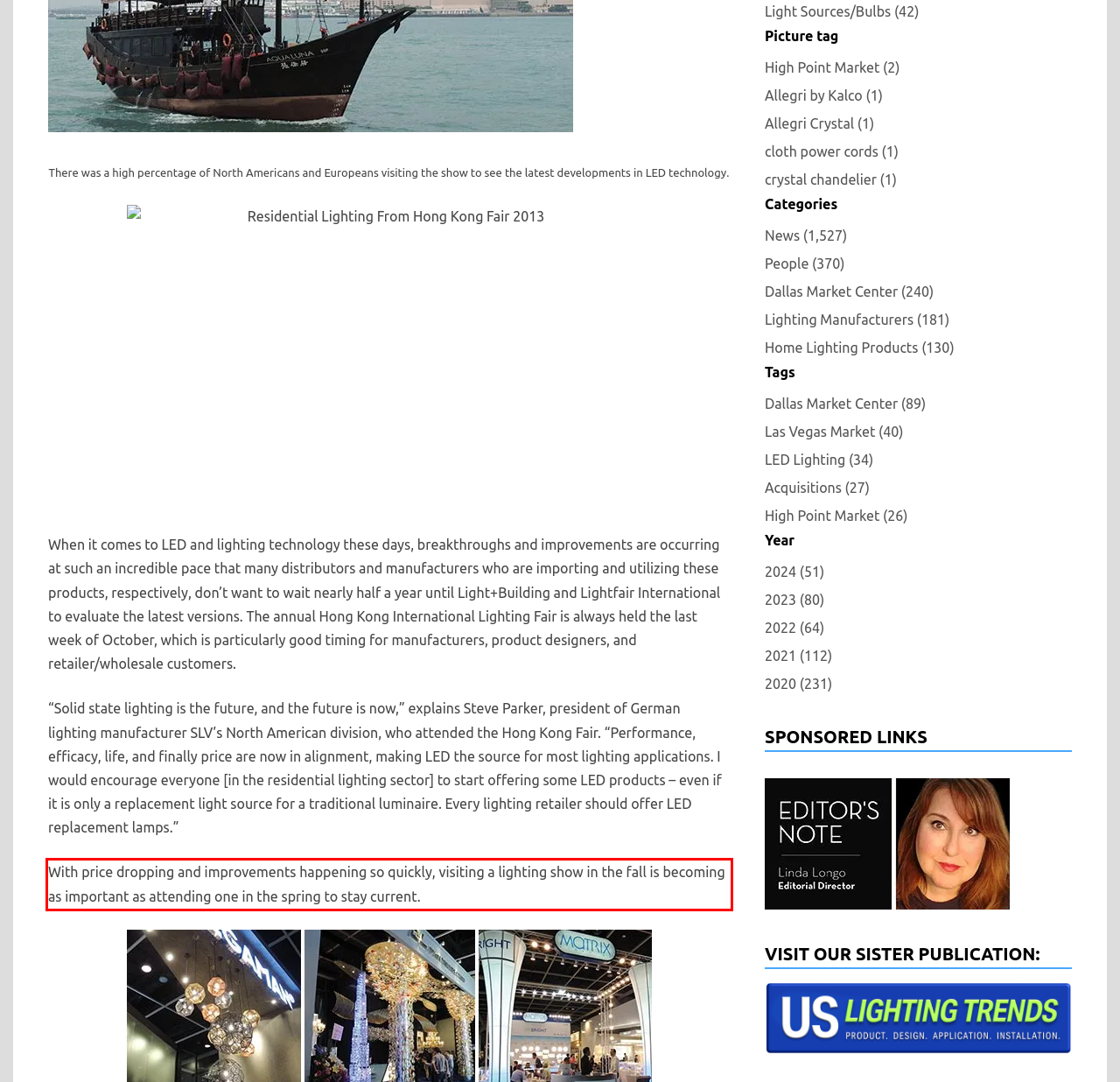Look at the provided screenshot of the webpage and perform OCR on the text within the red bounding box.

With price dropping and improvements happening so quickly, visiting a lighting show in the fall is becoming as important as attending one in the spring to stay current.